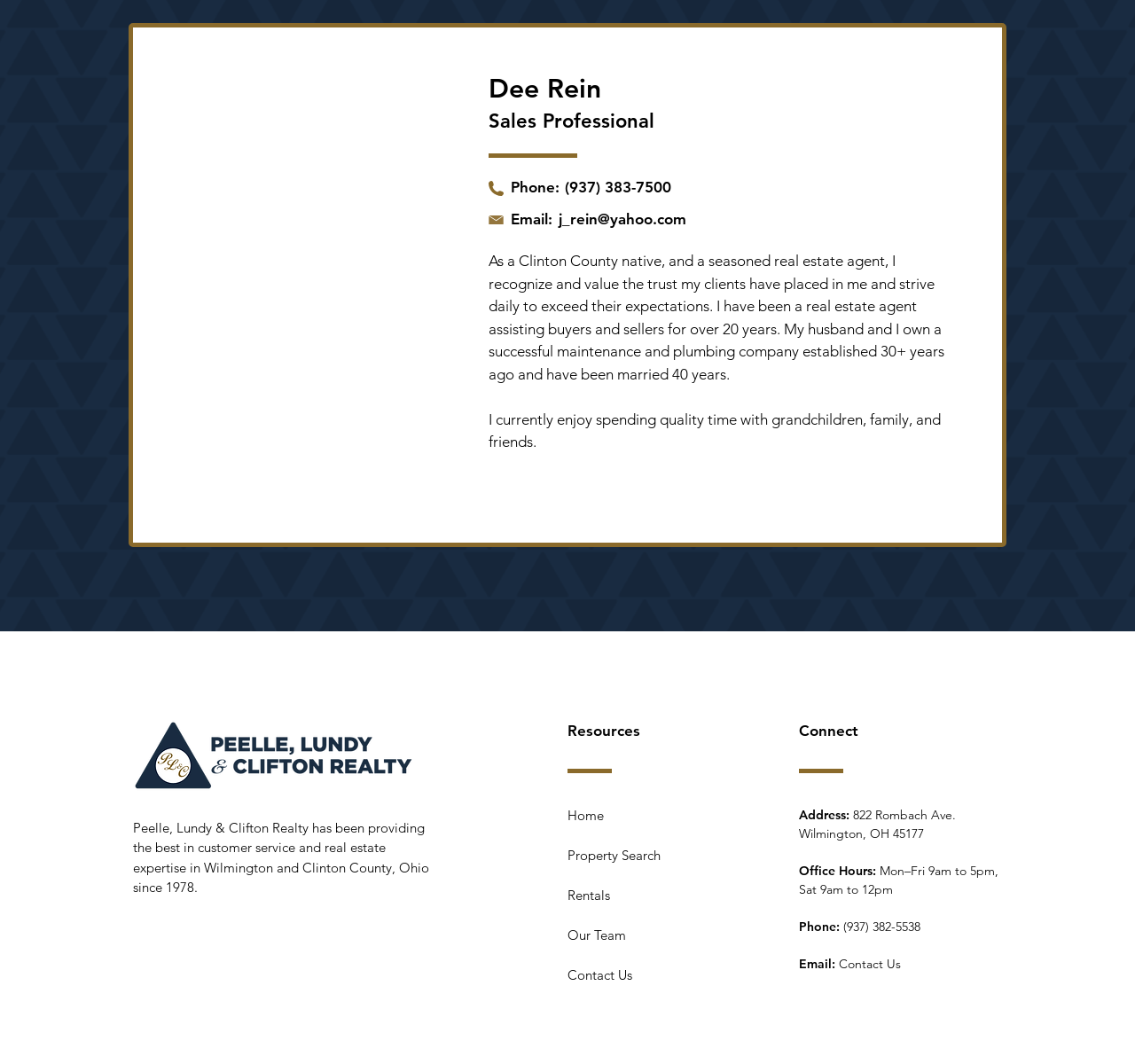Determine the bounding box coordinates for the region that must be clicked to execute the following instruction: "Explore GARDENING".

None